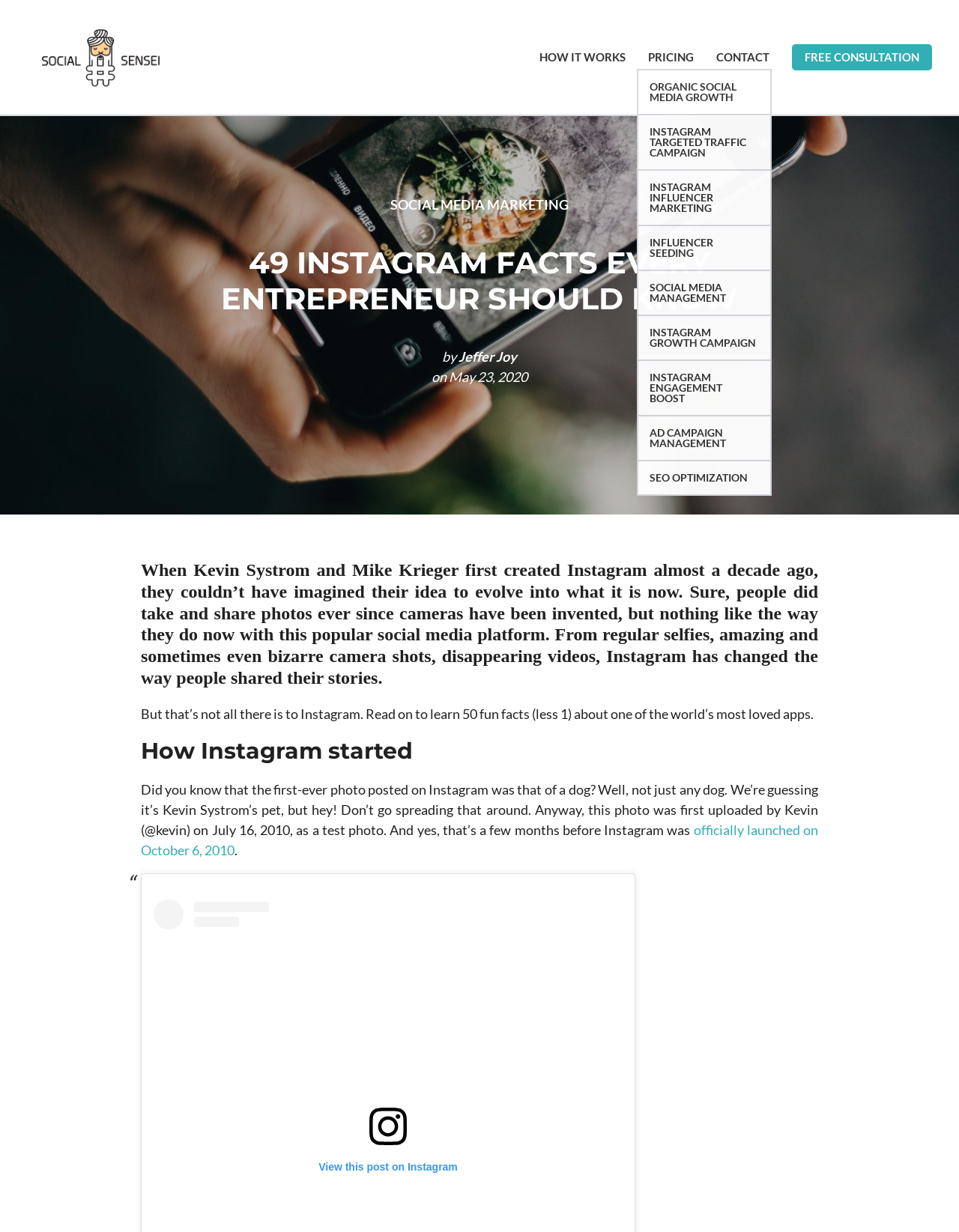Based on the element description Social Sensei, identify the bounding box of the UI element in the given webpage screenshot. The coordinates should be in the format (top-left x, top-left y, bottom-right x, bottom-right y) and must be between 0 and 1.

[0.04, 0.075, 0.085, 0.102]